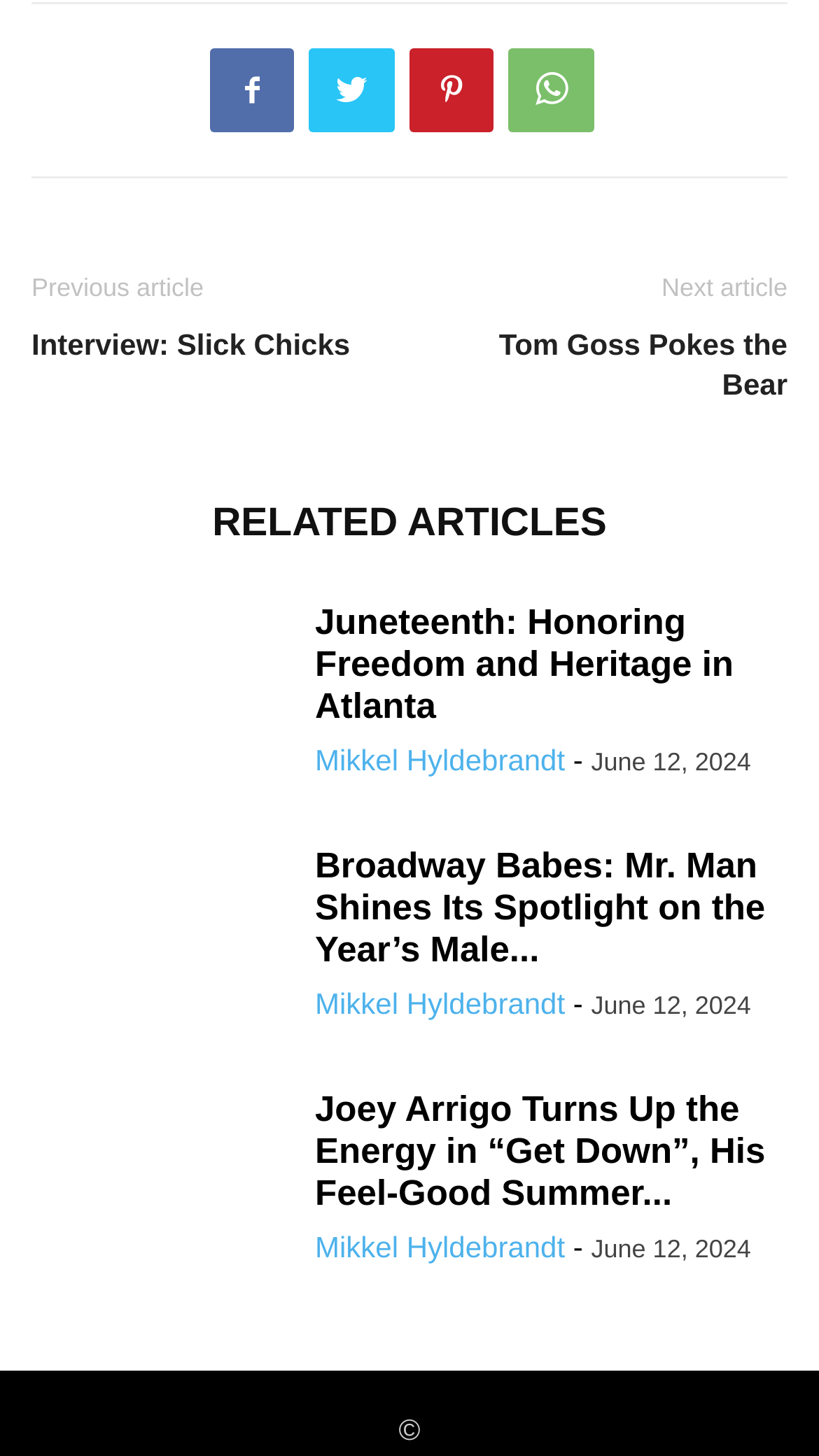Please determine the bounding box coordinates for the element that should be clicked to follow these instructions: "Go to the next article".

[0.808, 0.188, 0.962, 0.208]